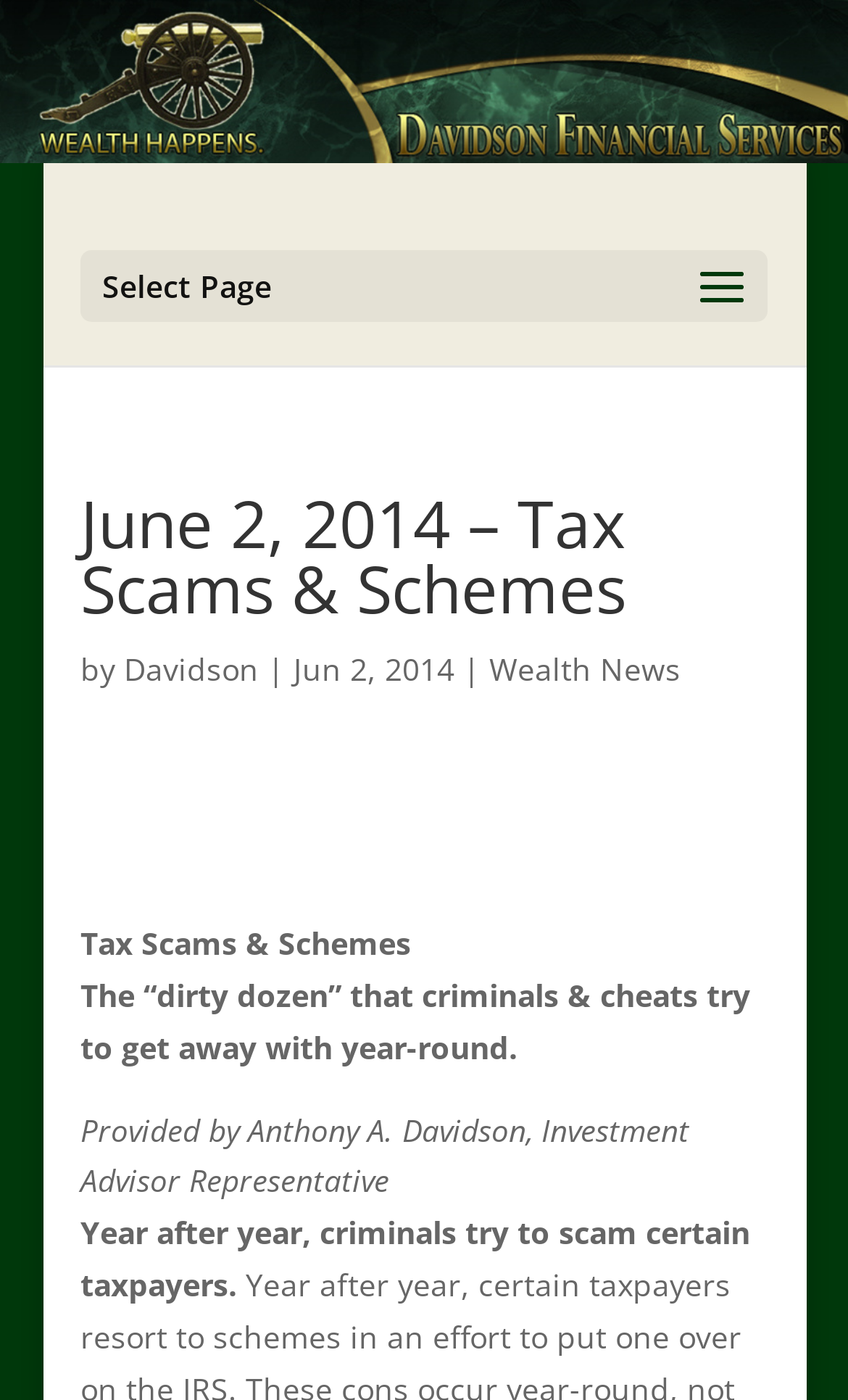Provide a thorough description of this webpage.

The webpage appears to be a blog post or article about tax scams and schemes. At the top of the page, there is a large image that spans the entire width of the page. Below the image, there is a menu or navigation bar with the option to "Select Page". 

The main content of the page is divided into sections, with a clear heading that reads "June 2, 2014 – Tax Scams & Schemes" in a larger font size. Below the heading, there is a byline that indicates the article was written by "Davidson" and provides a link to "Wealth News". 

The main article text begins with a title "Tax Scams & Schemes" followed by a subtitle that explains the topic of the article, "The “dirty dozen” that criminals & cheats try to get away with year-round." The article then continues with a brief introduction, "Provided by Anthony A. Davidson, Investment Advisor Representative" and "Year after year, criminals try to scam certain taxpayers."